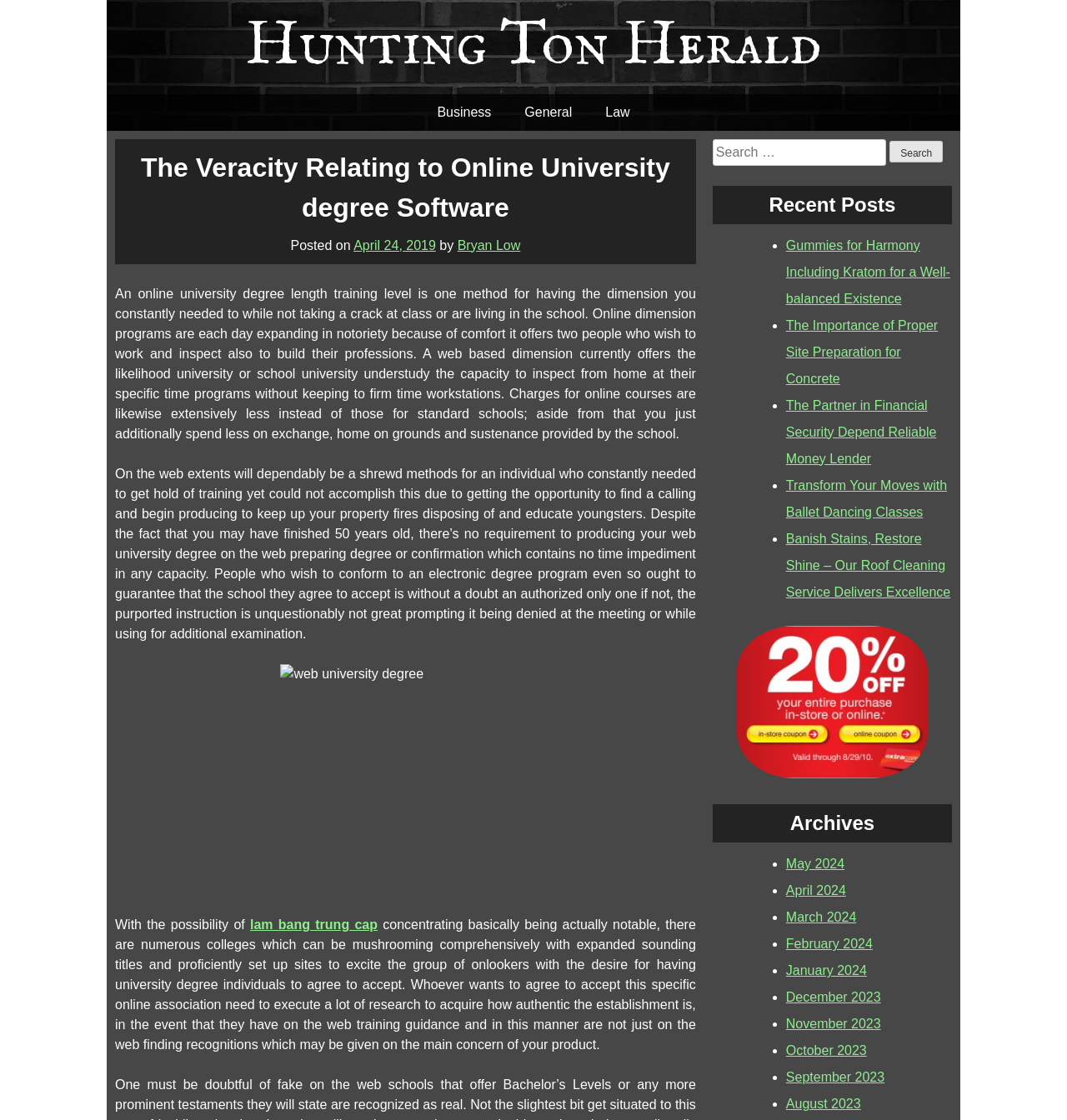What is the name of the online university degree program?
Identify the answer in the screenshot and reply with a single word or phrase.

Not specified